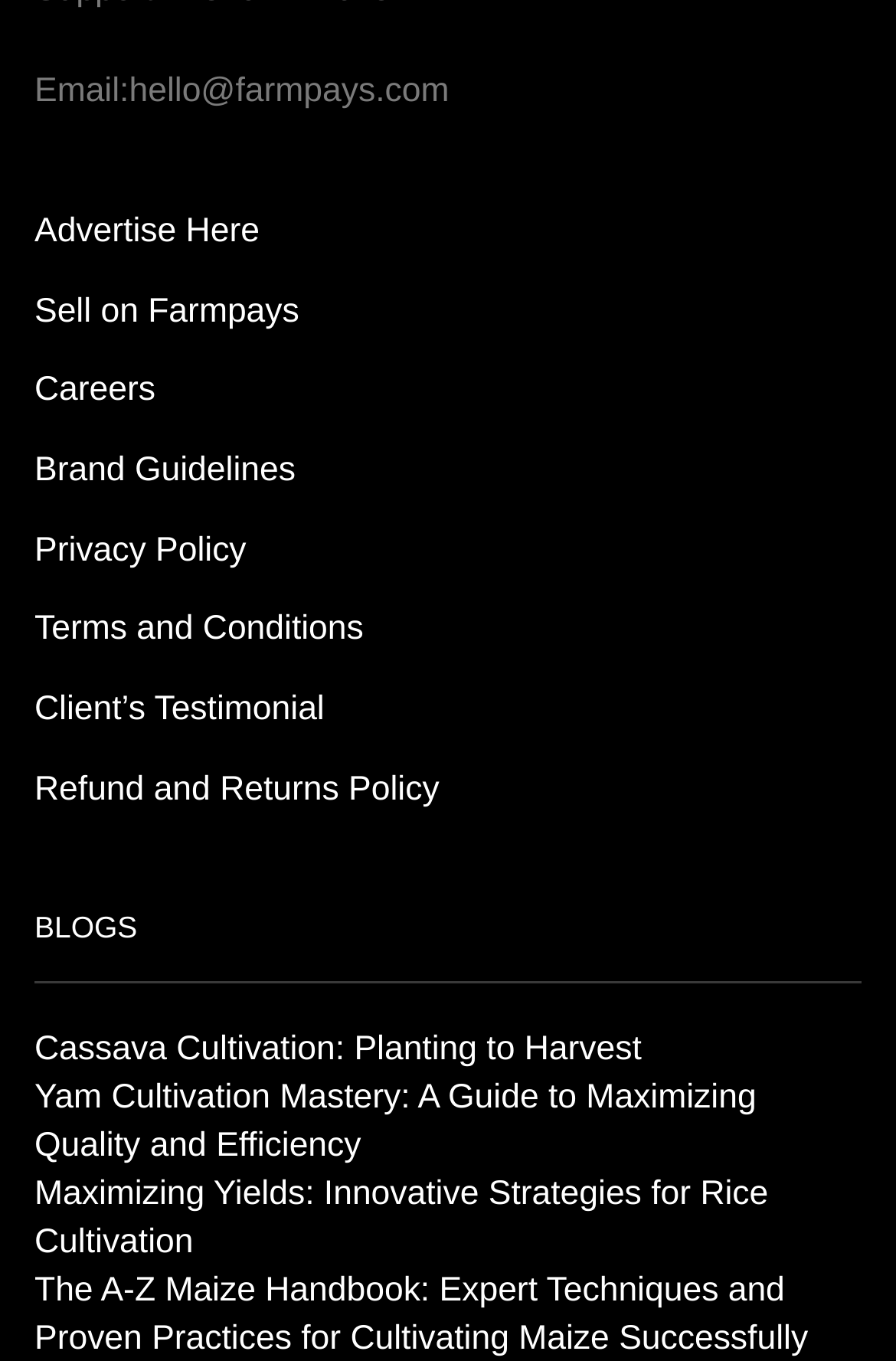Respond with a single word or phrase:
How many links are there in the footer section?

9